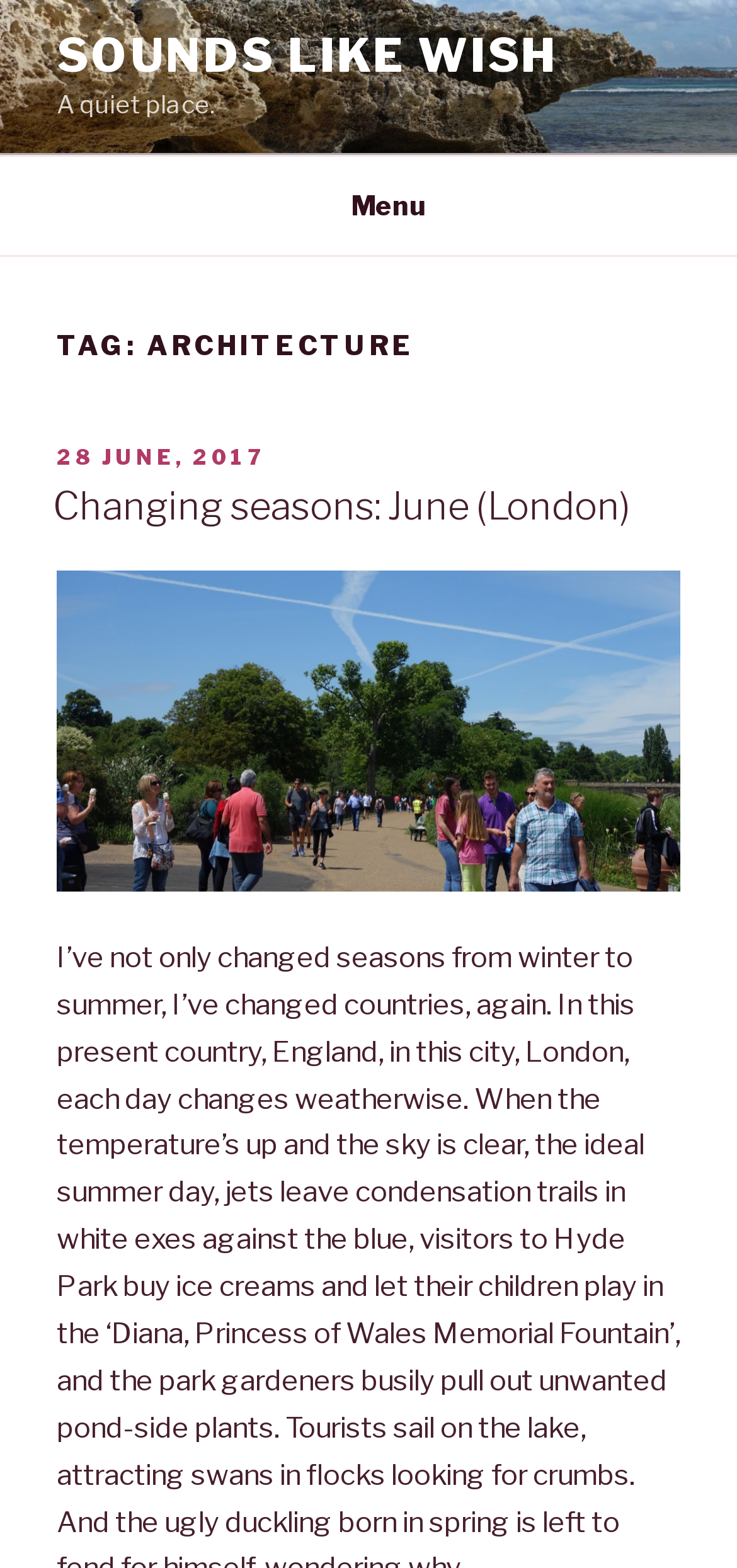Please specify the bounding box coordinates in the format (top-left x, top-left y, bottom-right x, bottom-right y), with values ranging from 0 to 1. Identify the bounding box for the UI component described as follows: Changing seasons: June (London)

[0.072, 0.309, 0.856, 0.338]